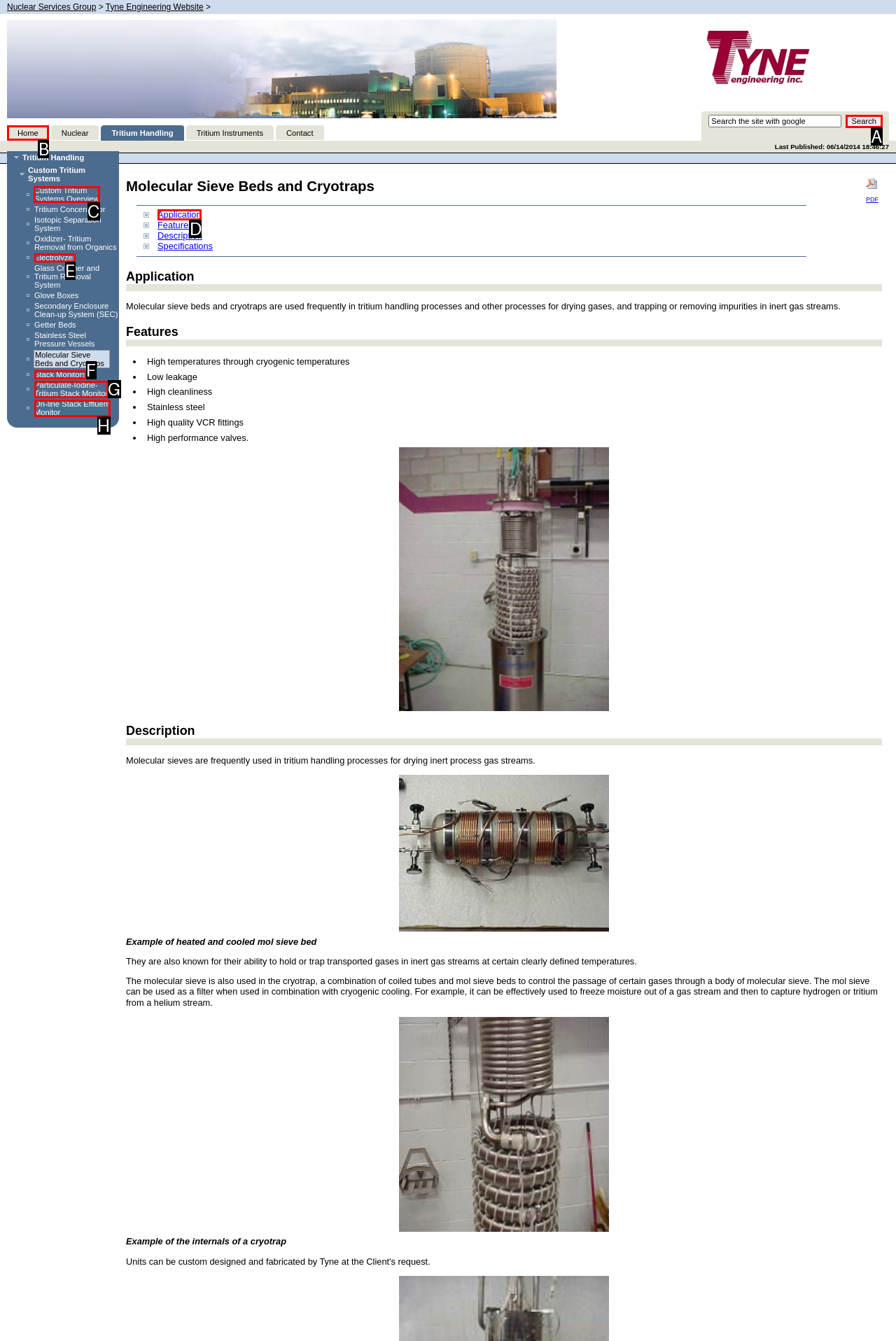Identify the letter of the UI element needed to carry out the task: Learn about Custom Tritium Systems
Reply with the letter of the chosen option.

C